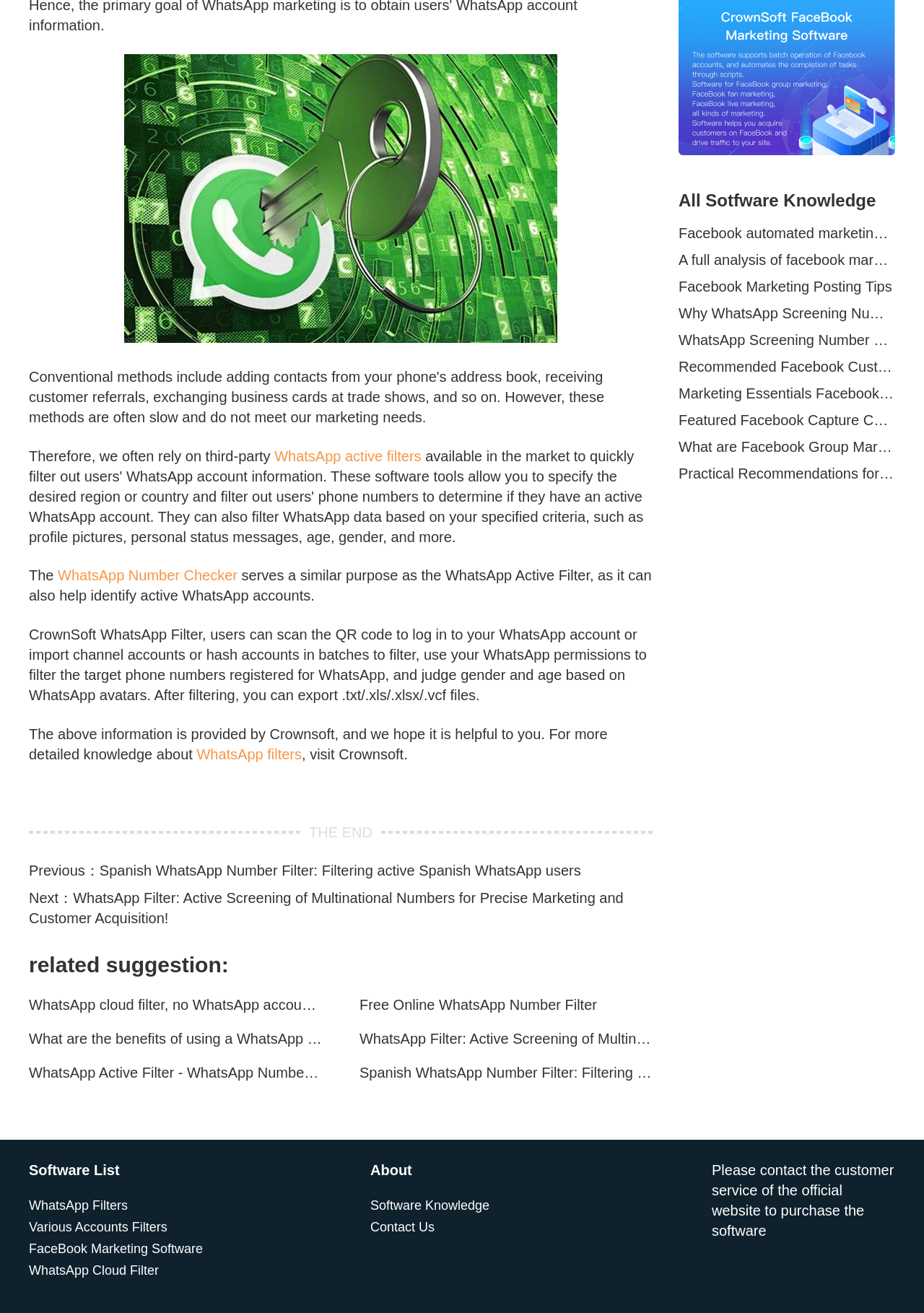What is the purpose of WhatsApp Active Filter?
Use the information from the screenshot to give a comprehensive response to the question.

Based on the text, 'WhatsApp Active Filter - WhatsApp Number Checker' is an image on the webpage, and the surrounding text explains that it serves a similar purpose as the WhatsApp Number Checker, which can help identify active WhatsApp accounts.